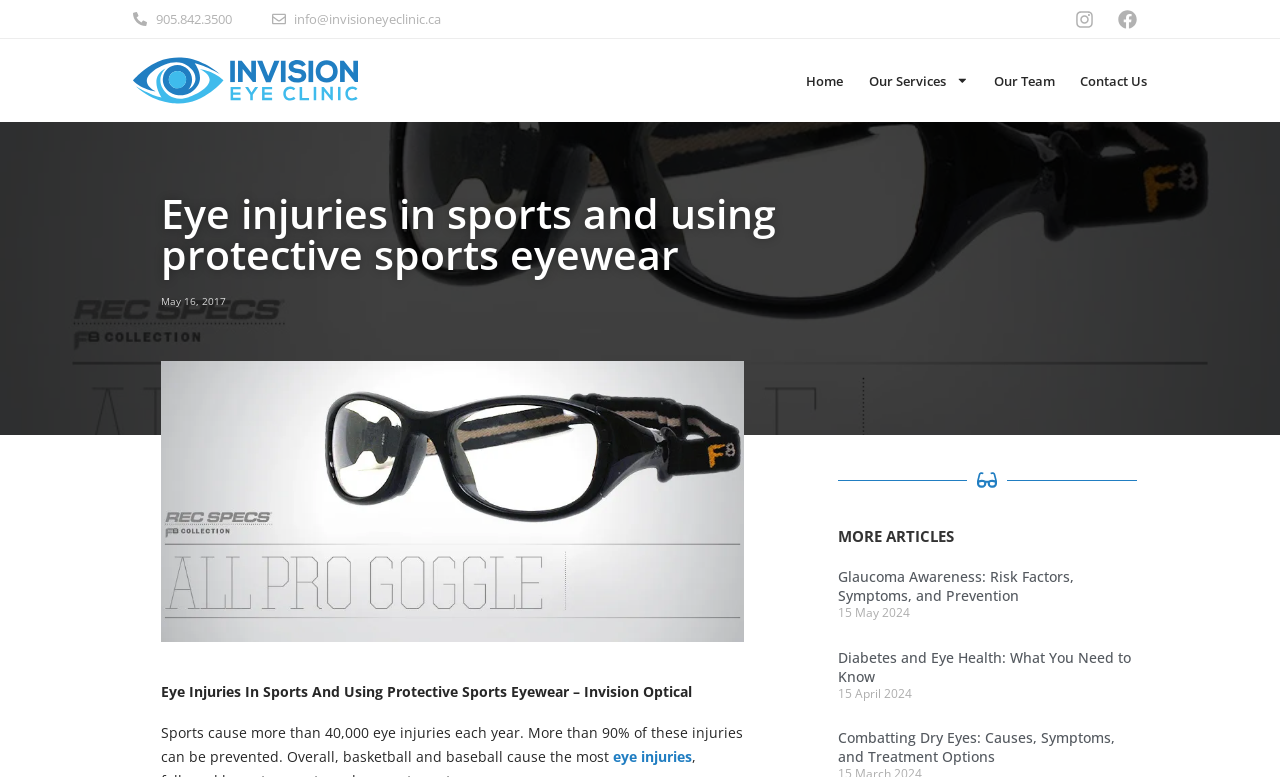Please use the details from the image to answer the following question comprehensively:
What is the topic of the first article listed?

I looked at the first article section on the webpage and found the heading 'Glaucoma Awareness: Risk Factors, Symptoms, and Prevention'. This indicates that the topic of the first article is Glaucoma Awareness.